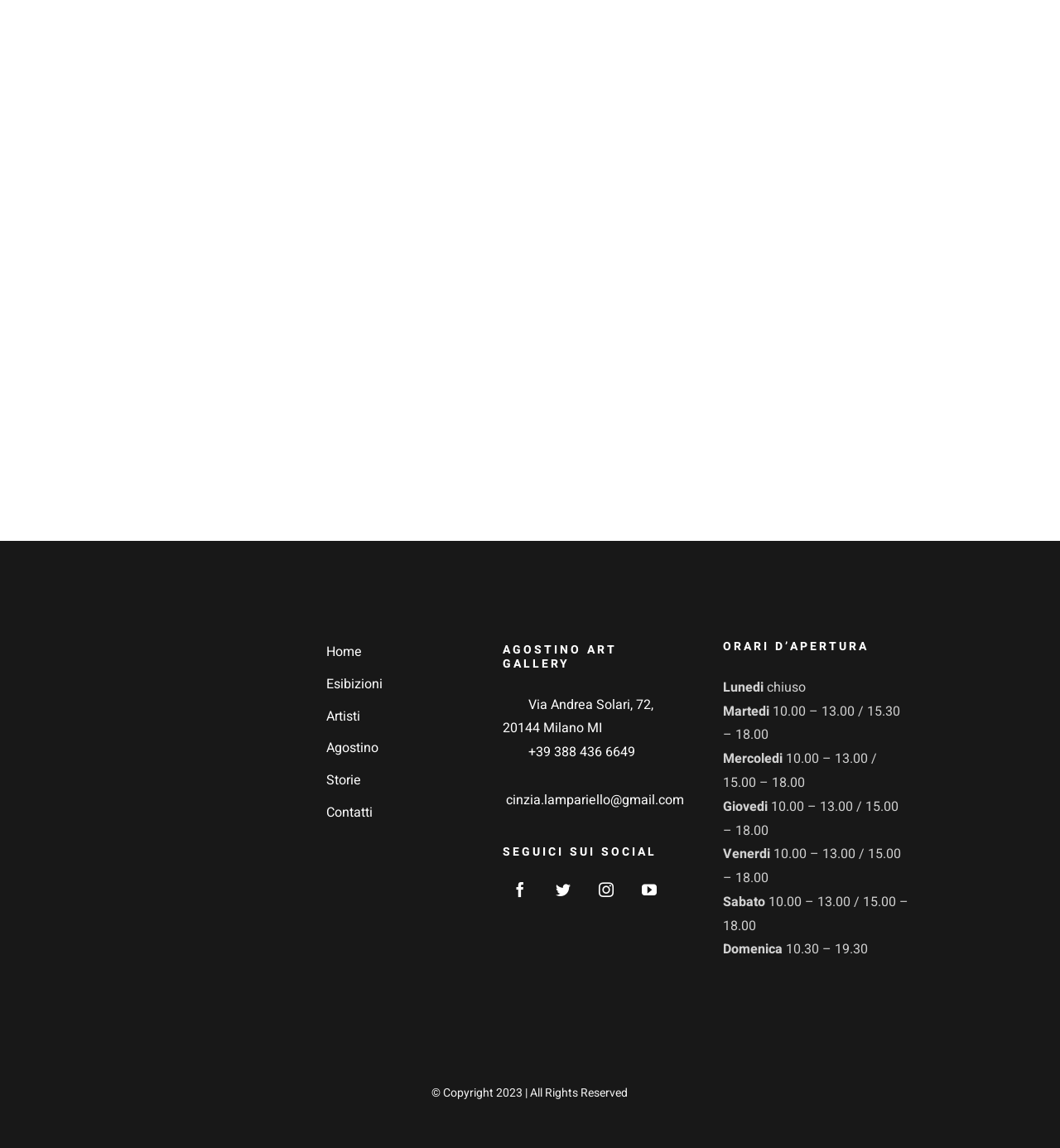Indicate the bounding box coordinates of the clickable region to achieve the following instruction: "Click the 'facebook' social media link."

[0.474, 0.76, 0.507, 0.79]